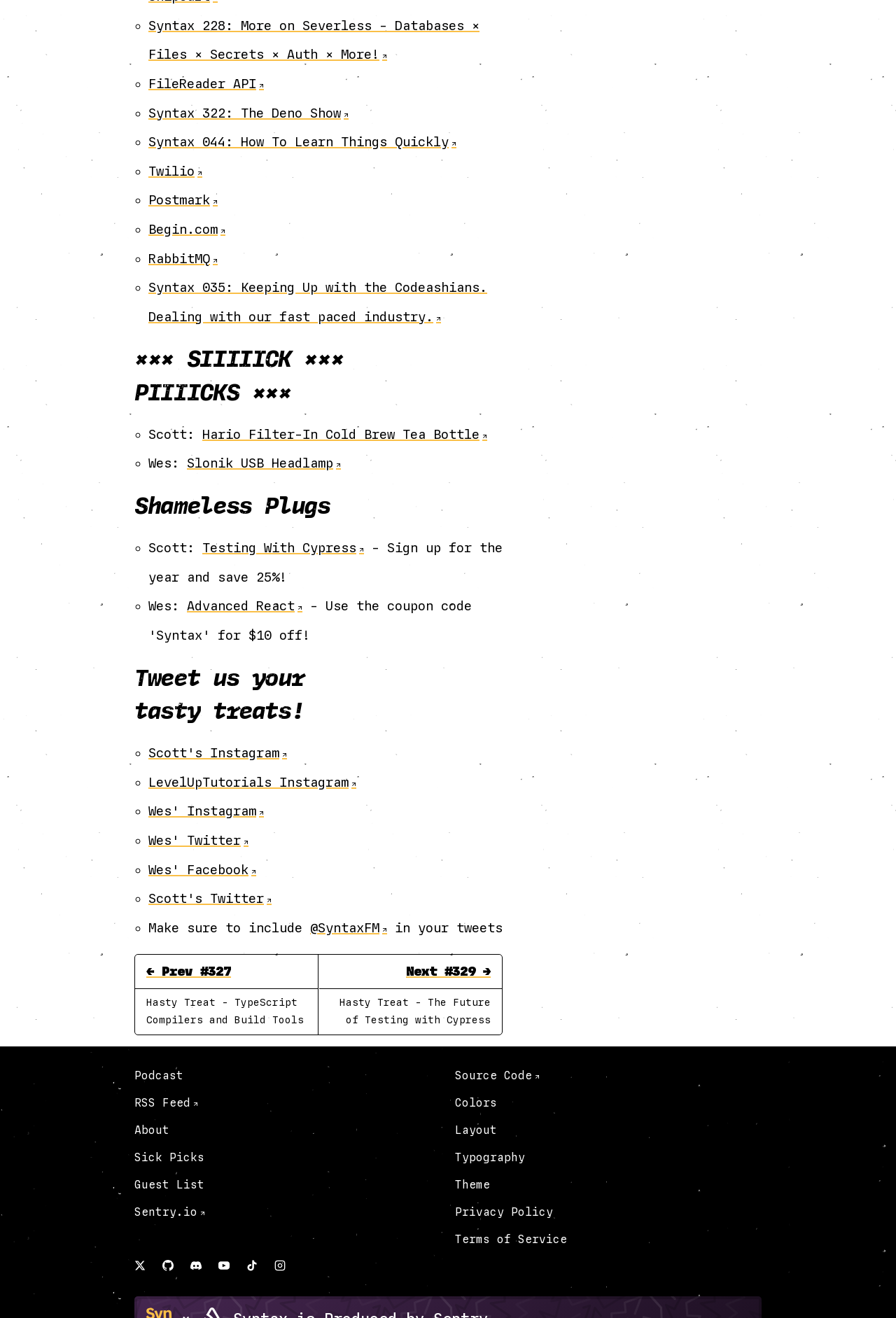How many links are there in the 'Sick Picks' section?
Provide a comprehensive and detailed answer to the question.

The 'Sick Picks' section has 6 links, each with a list marker and a description, including 'Syntax 228: More on Serverless', 'FileReader API', and others.